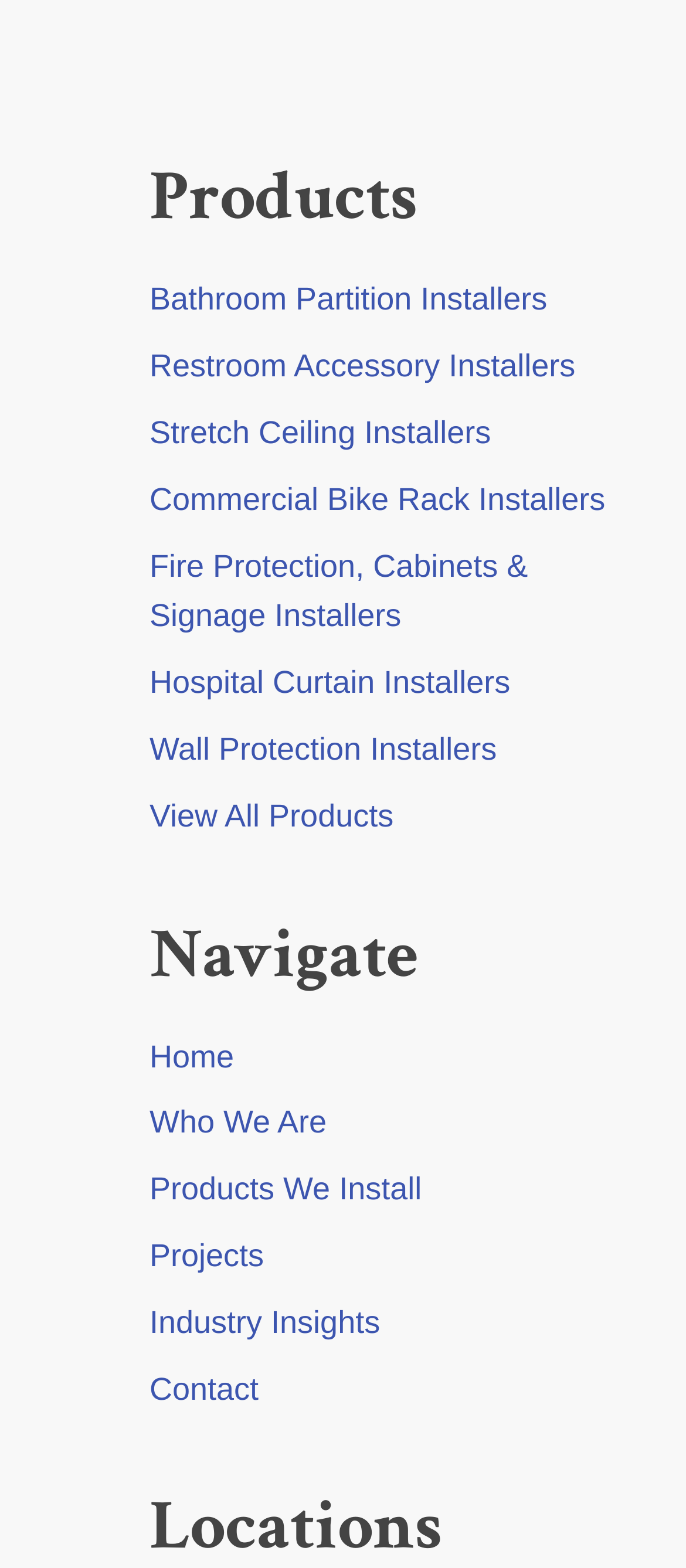Specify the bounding box coordinates of the area that needs to be clicked to achieve the following instruction: "View Bathroom Partition Installers".

[0.218, 0.18, 0.798, 0.202]